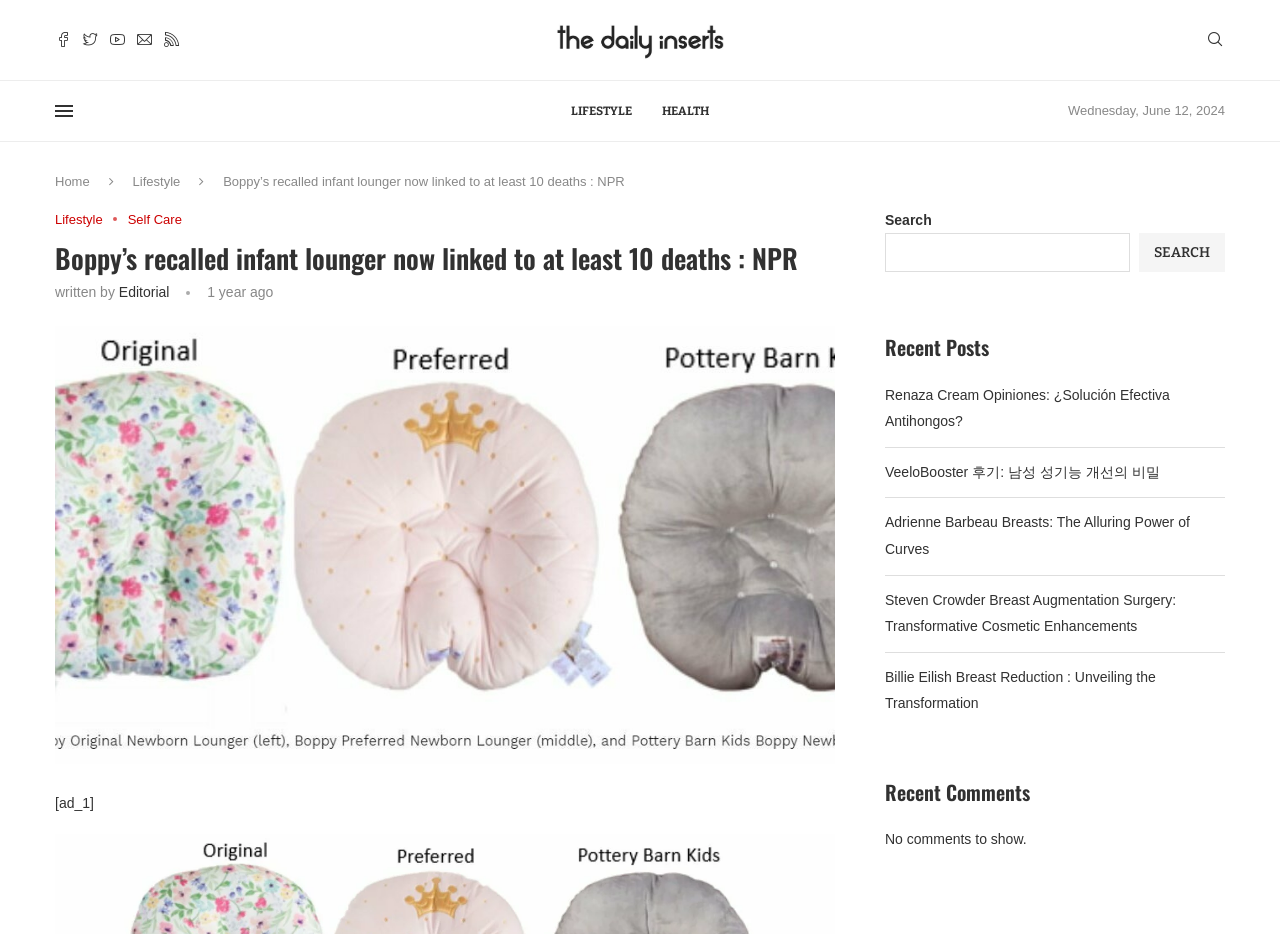Please pinpoint the bounding box coordinates for the region I should click to adhere to this instruction: "Read the article about Boppy's recalled infant lounger".

[0.043, 0.349, 0.652, 0.366]